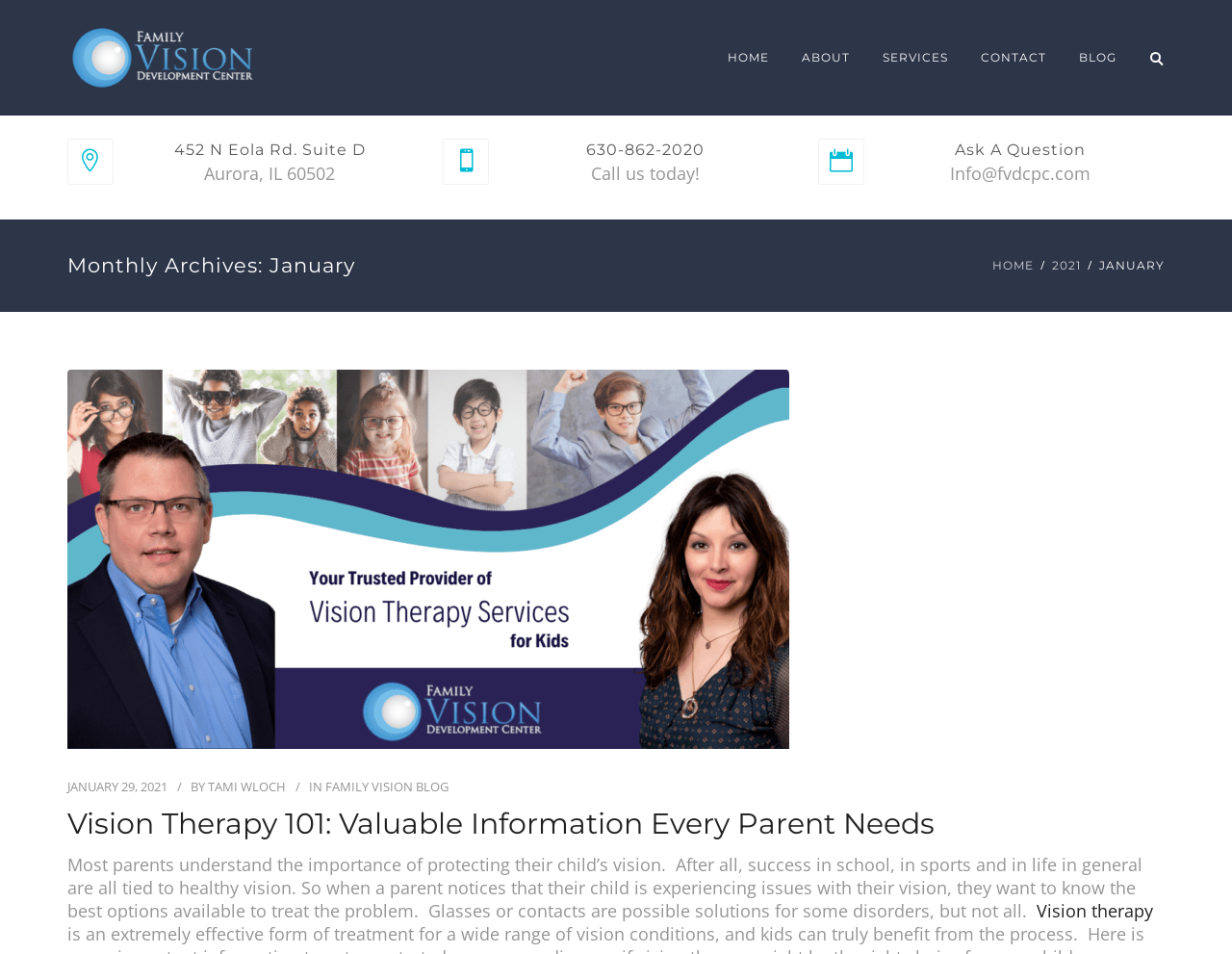What is the address of Family Vision Development Center?
Using the image as a reference, answer the question with a short word or phrase.

452 N Eola Rd. Suite D